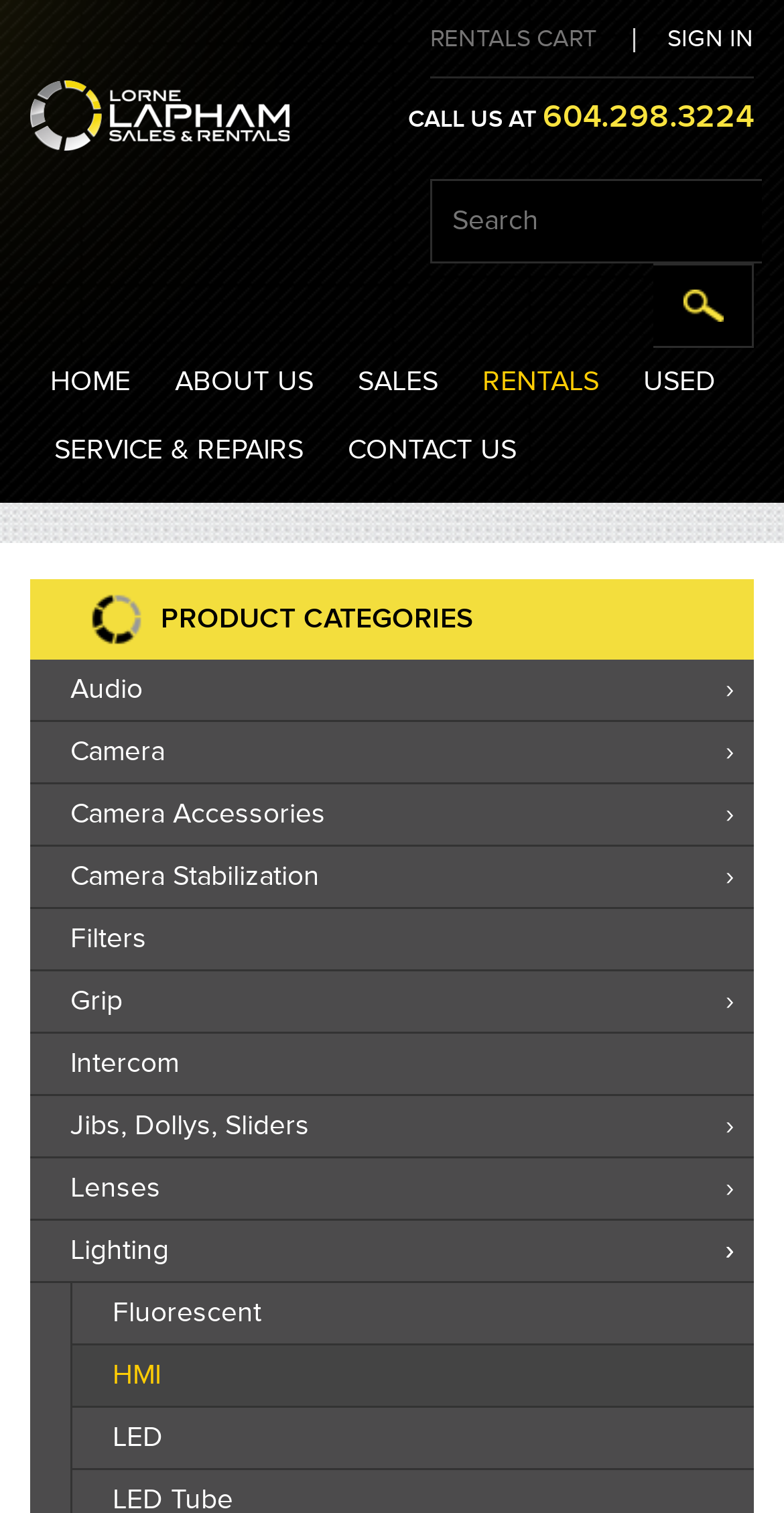Refer to the element description Grip and identify the corresponding bounding box in the screenshot. Format the coordinates as (top-left x, top-left y, bottom-right x, bottom-right y) with values in the range of 0 to 1.

[0.038, 0.642, 0.962, 0.683]